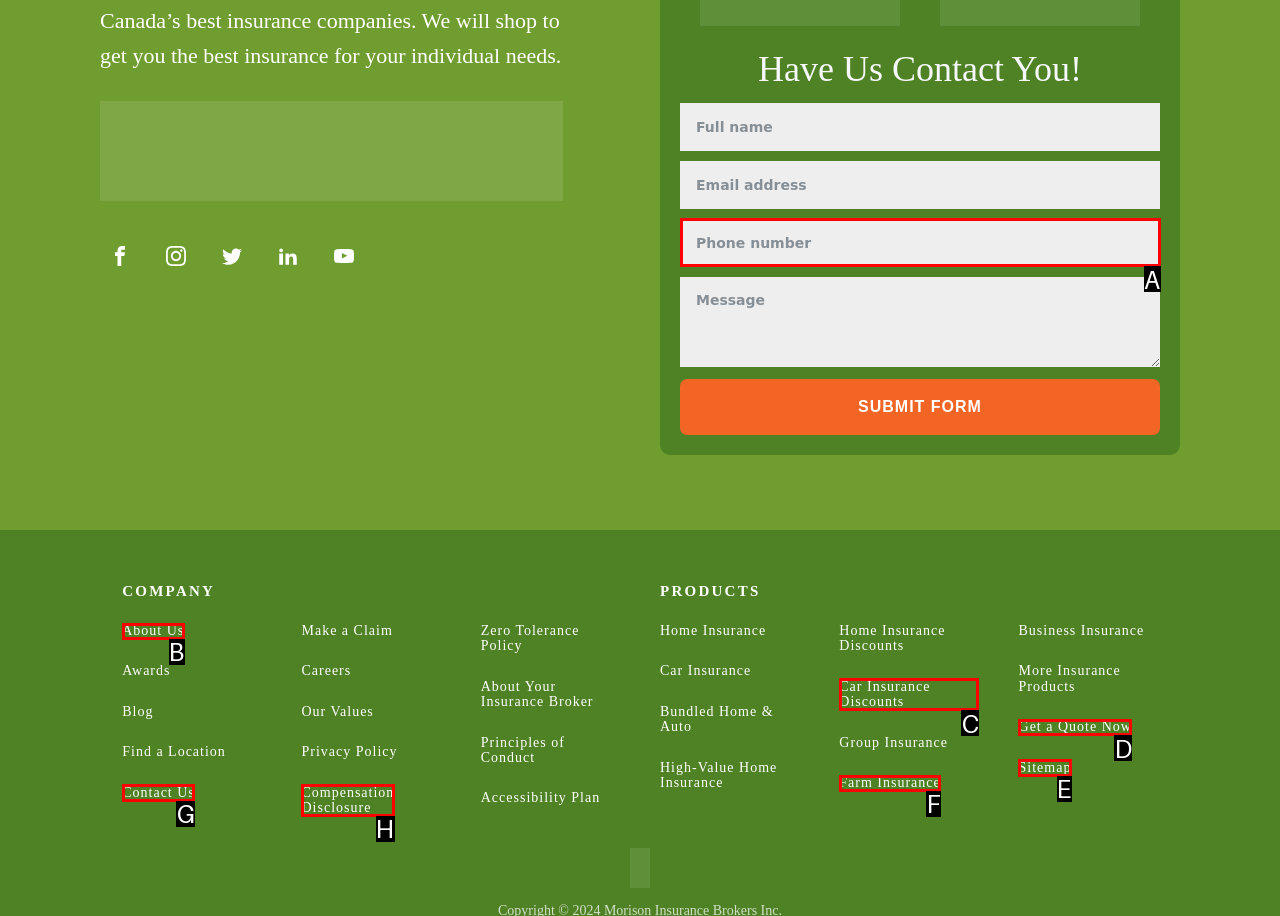Indicate the UI element to click to perform the task: Get a quote now. Reply with the letter corresponding to the chosen element.

D